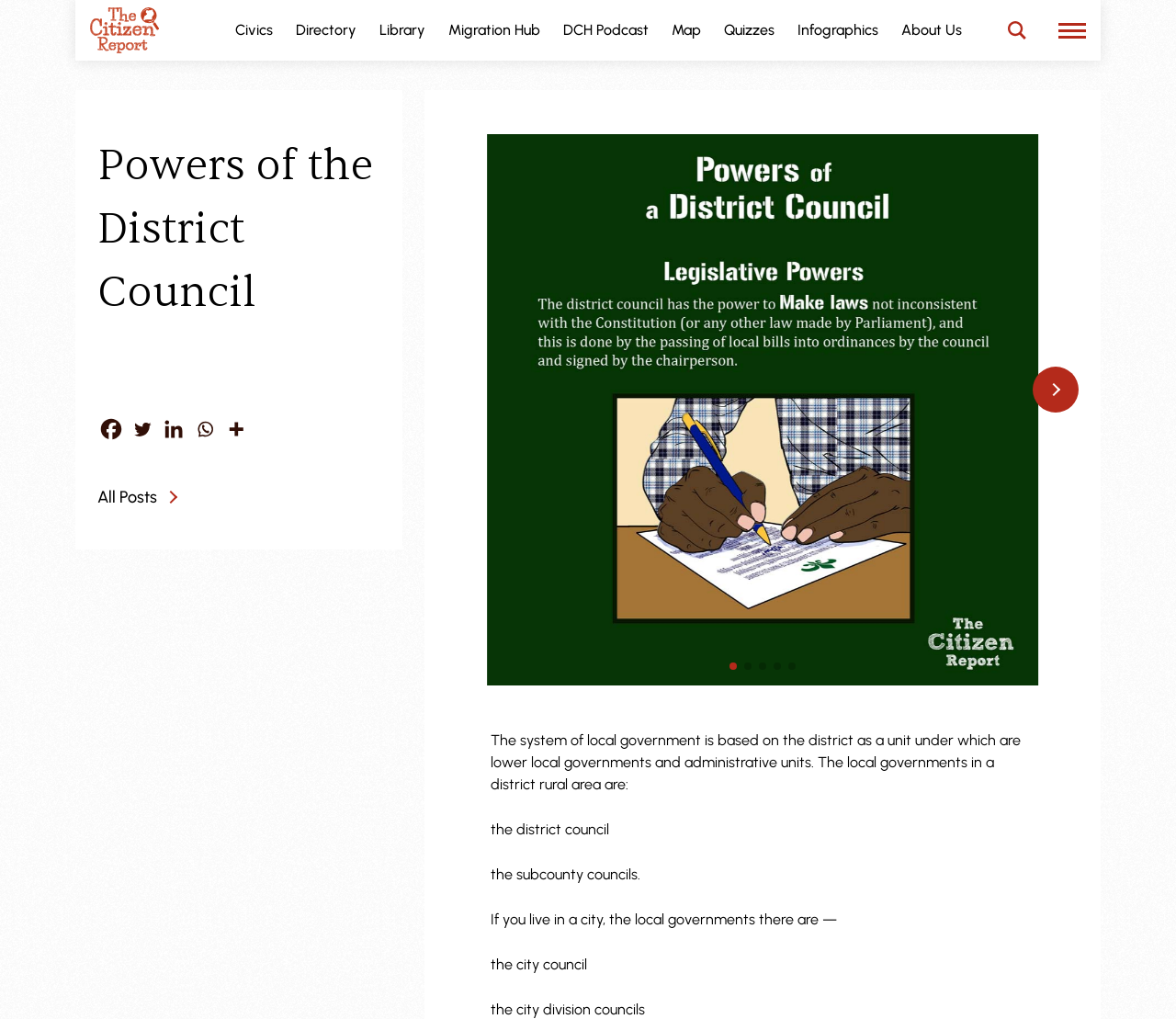What is the topic of the webpage?
Answer briefly with a single word or phrase based on the image.

Powers of the District Council